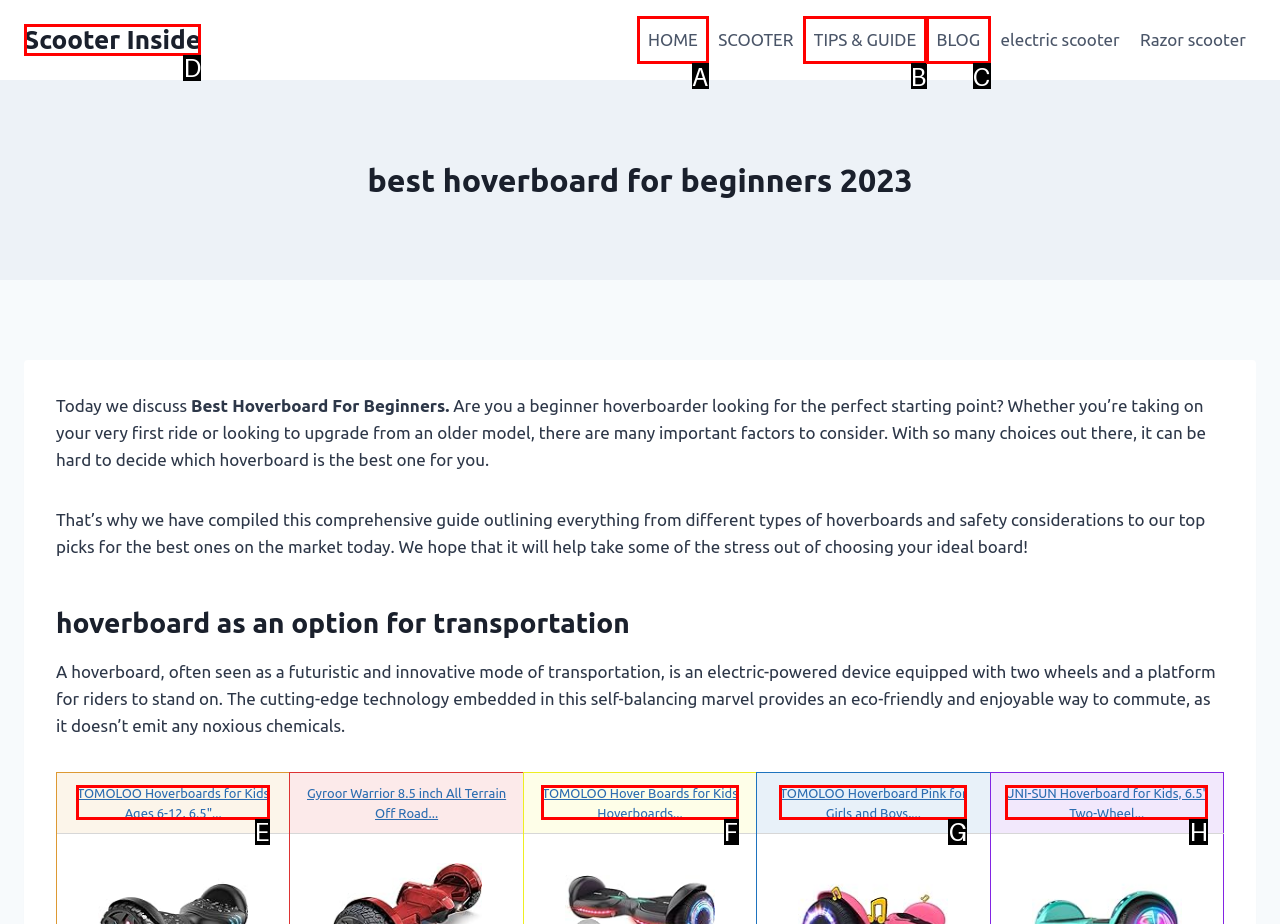Which choice should you pick to execute the task: Visit the 'Scooter Inside' website
Respond with the letter associated with the correct option only.

D